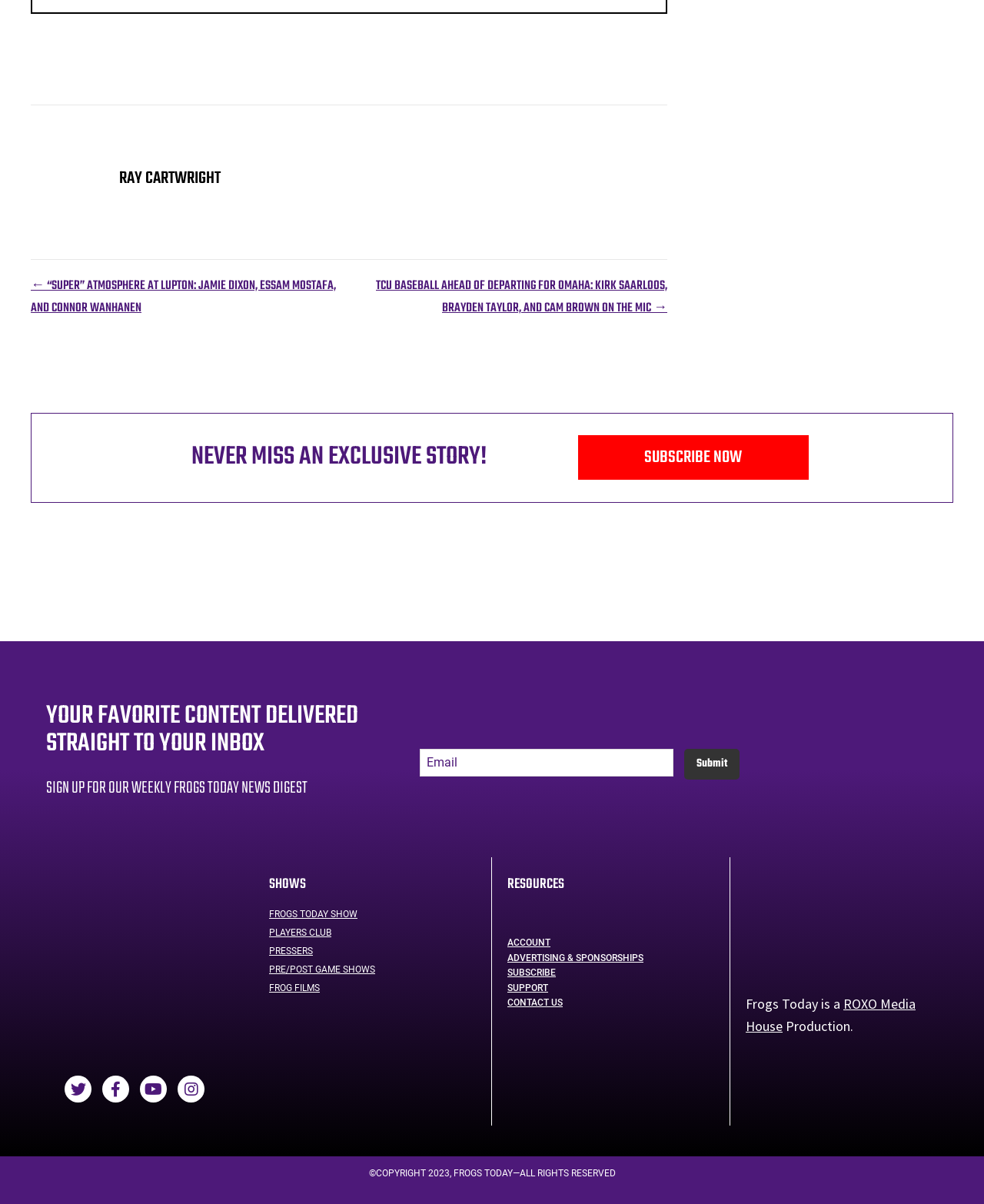Please identify the coordinates of the bounding box that should be clicked to fulfill this instruction: "Switch to English".

None